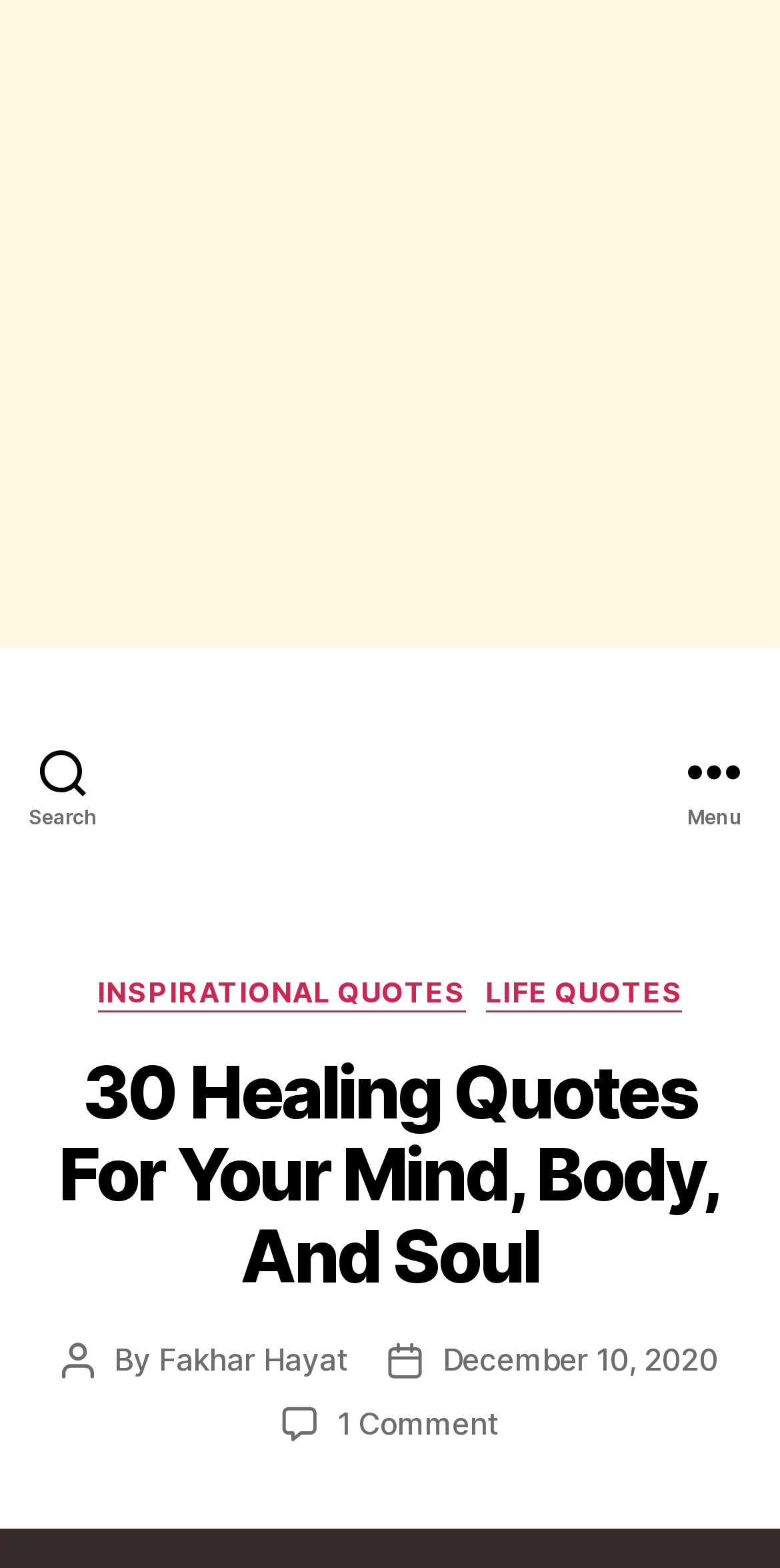By analyzing the image, answer the following question with a detailed response: What is the date of the post?

I found the post date by looking at the link element with the text 'December 10, 2020' which is preceded by the text 'Post date', indicating that it is the date of the post.